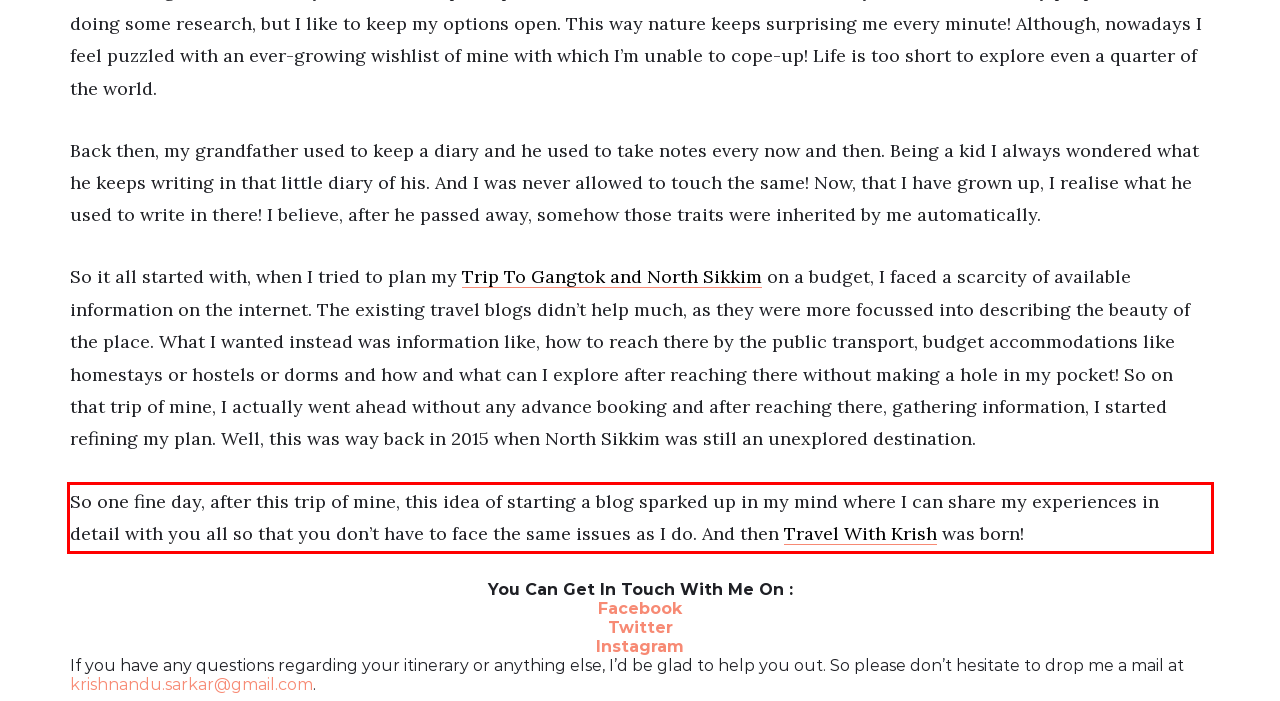View the screenshot of the webpage and identify the UI element surrounded by a red bounding box. Extract the text contained within this red bounding box.

So one fine day, after this trip of mine, this idea of starting a blog sparked up in my mind where I can share my experiences in detail with you all so that you don’t have to face the same issues as I do. And then Travel With Krish was born!